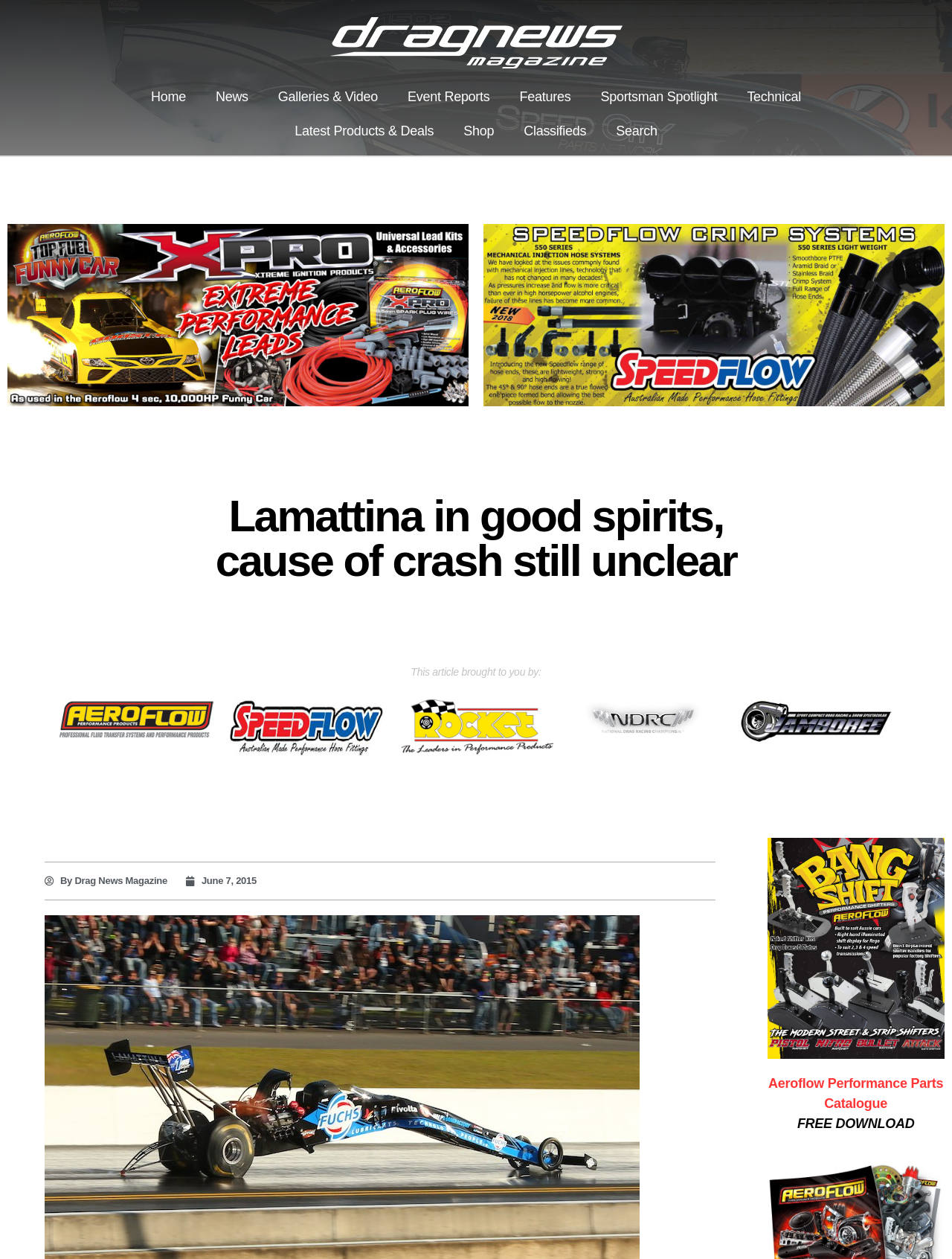Given the description Shop, predict the bounding box coordinates of the UI element. Ensure the coordinates are in the format (top-left x, top-left y, bottom-right x, bottom-right y) and all values are between 0 and 1.

[0.471, 0.09, 0.535, 0.118]